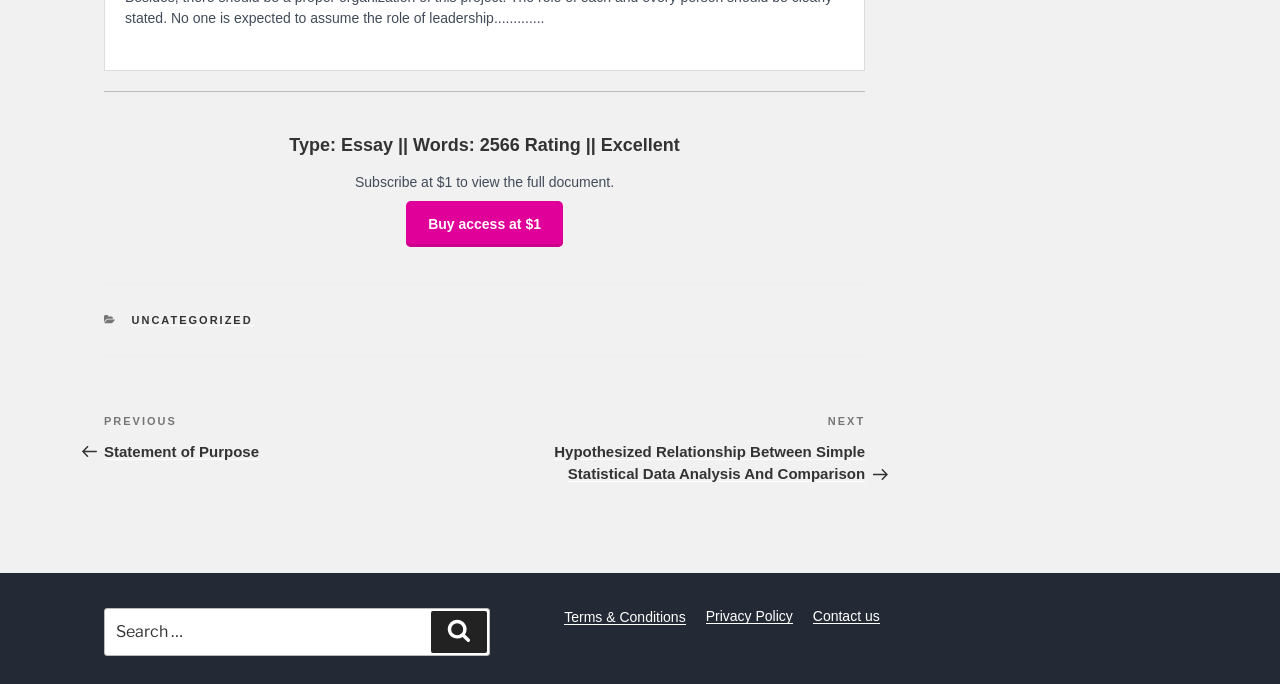Determine the bounding box coordinates for the clickable element to execute this instruction: "Click the logo". Provide the coordinates as four float numbers between 0 and 1, i.e., [left, top, right, bottom].

None